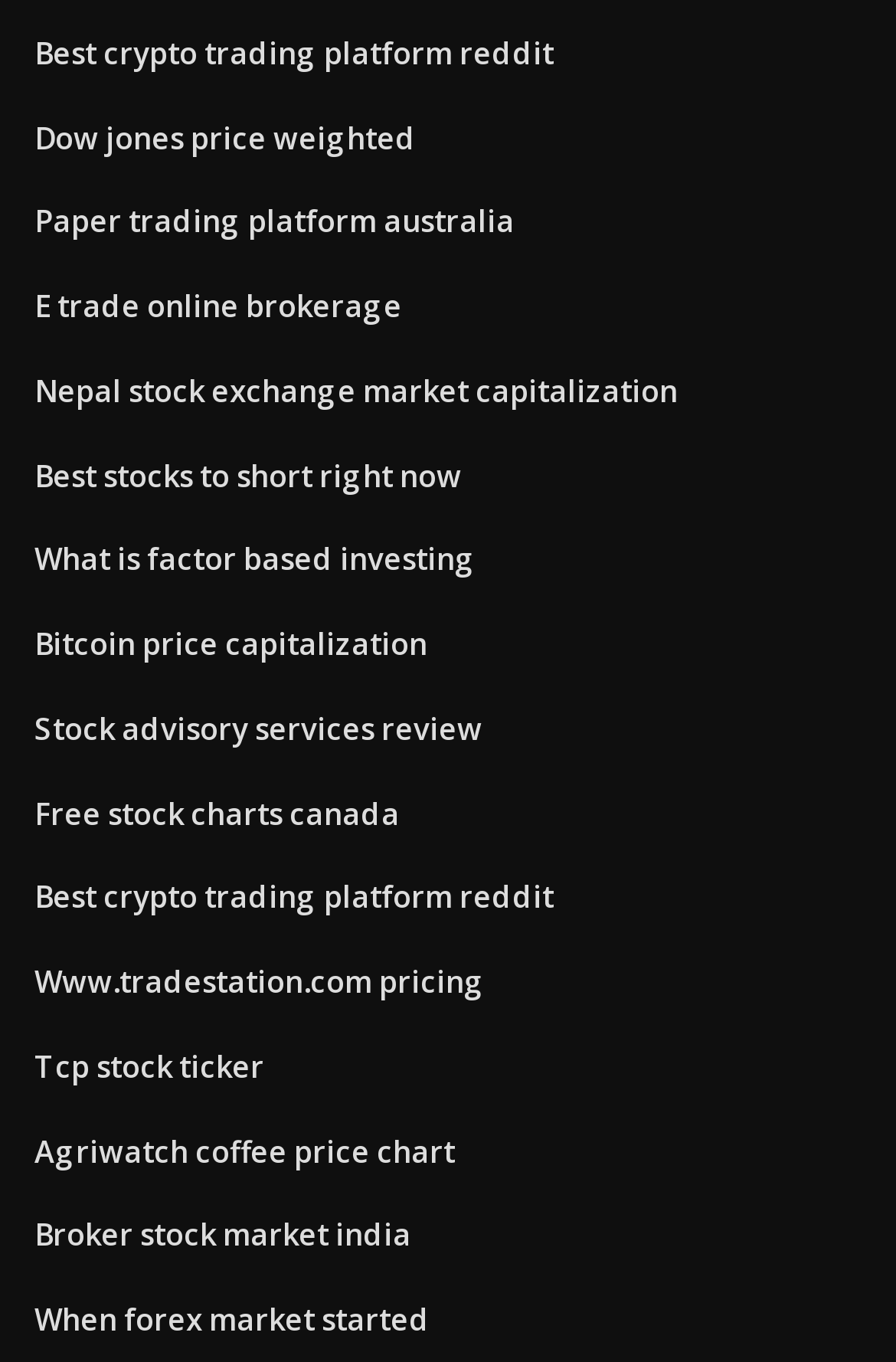Is there a link about coffee prices?
Utilize the image to construct a detailed and well-explained answer.

One of the links has the text 'Agriwatch coffee price chart', which suggests that the webpage has a link related to coffee prices.